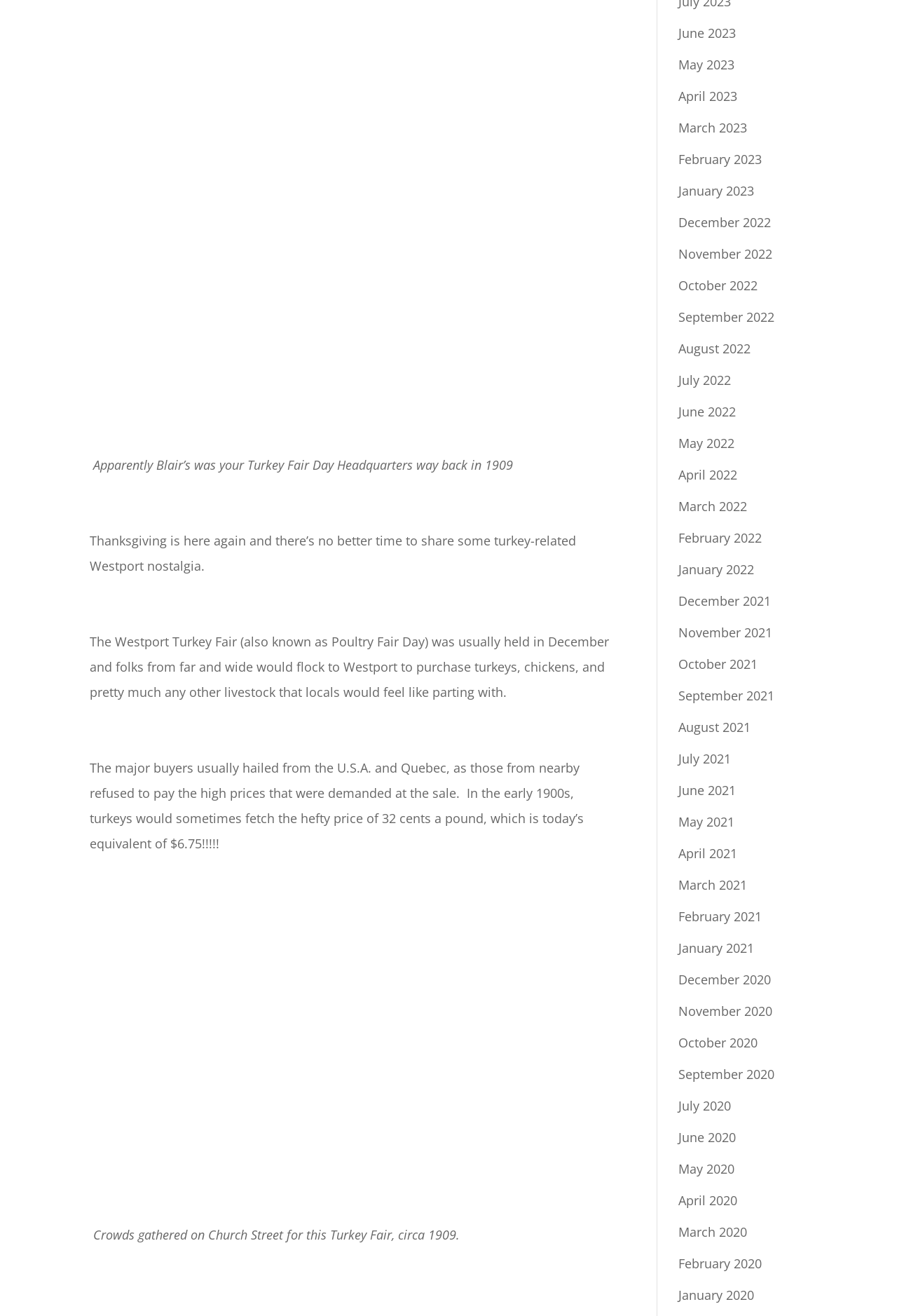Identify the bounding box coordinates of the clickable region required to complete the instruction: "View June 2023 archives". The coordinates should be given as four float numbers within the range of 0 and 1, i.e., [left, top, right, bottom].

[0.756, 0.018, 0.82, 0.031]